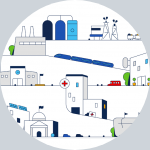What mode of transportation is depicted?
Using the image as a reference, answer the question with a short word or phrase.

Train